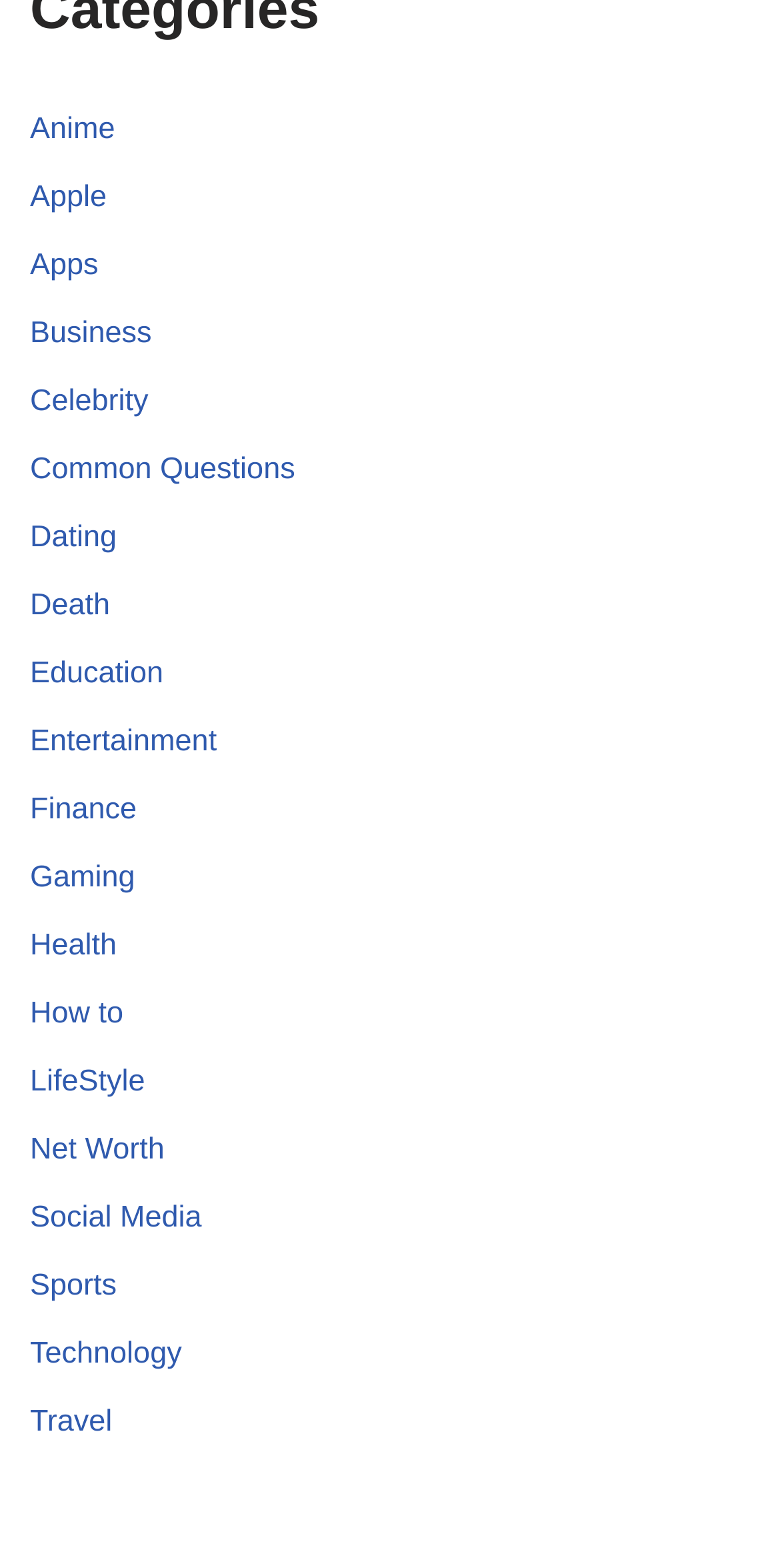Please determine the bounding box coordinates of the element to click on in order to accomplish the following task: "Explore Technology". Ensure the coordinates are four float numbers ranging from 0 to 1, i.e., [left, top, right, bottom].

[0.038, 0.852, 0.233, 0.874]